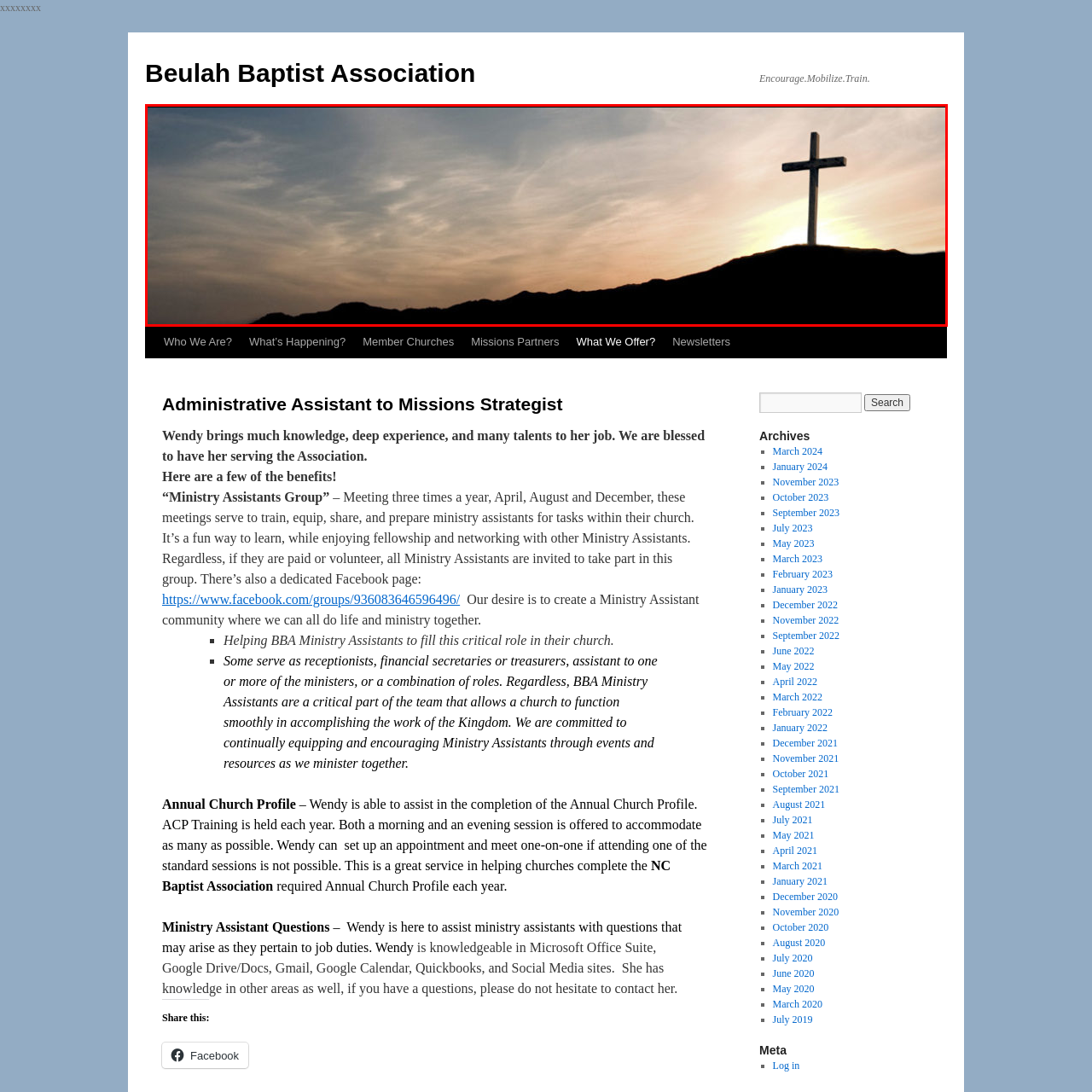Analyze the image encased in the red boundary, What time of day is depicted in the image?
 Respond using a single word or phrase.

Dusk